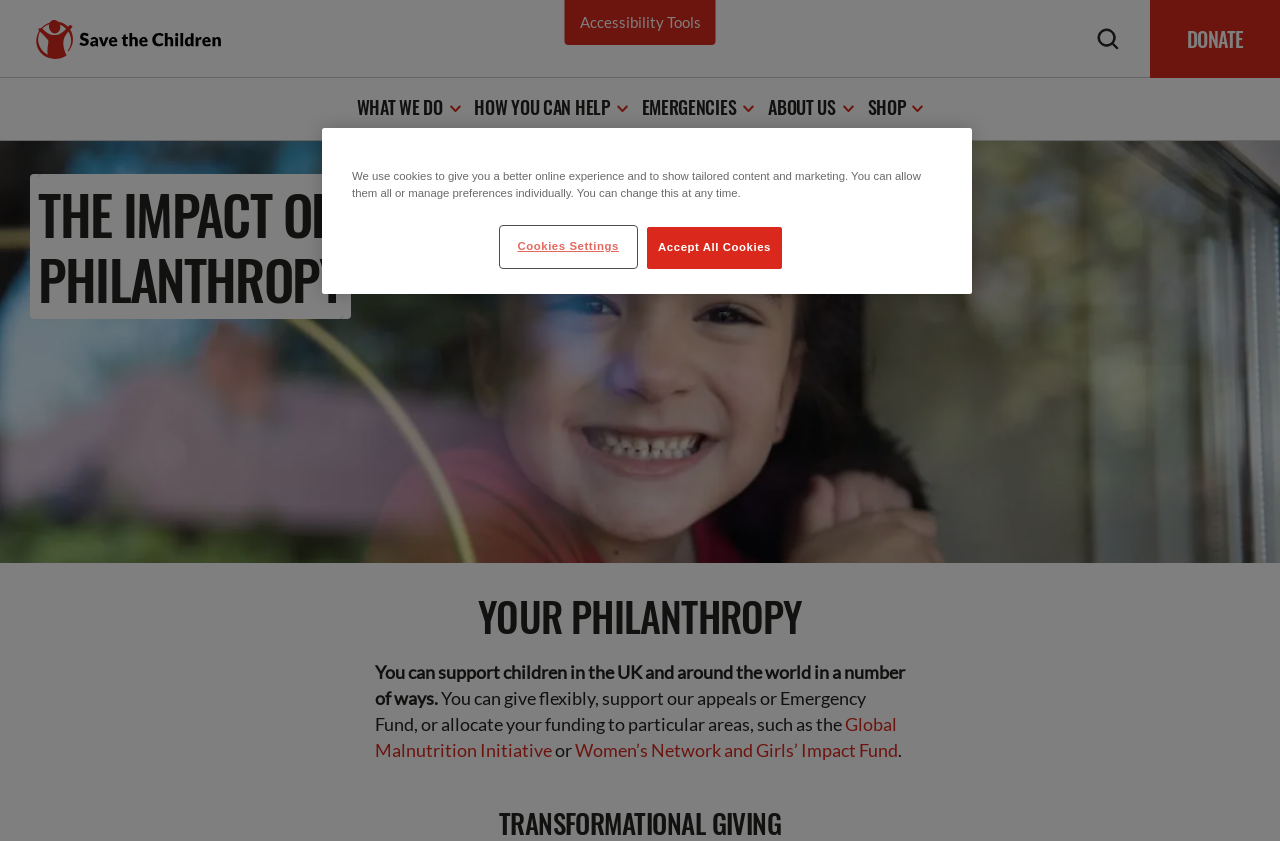Can you locate the main headline on this webpage and provide its text content?

THE IMPACT OF PHILANTHROPY